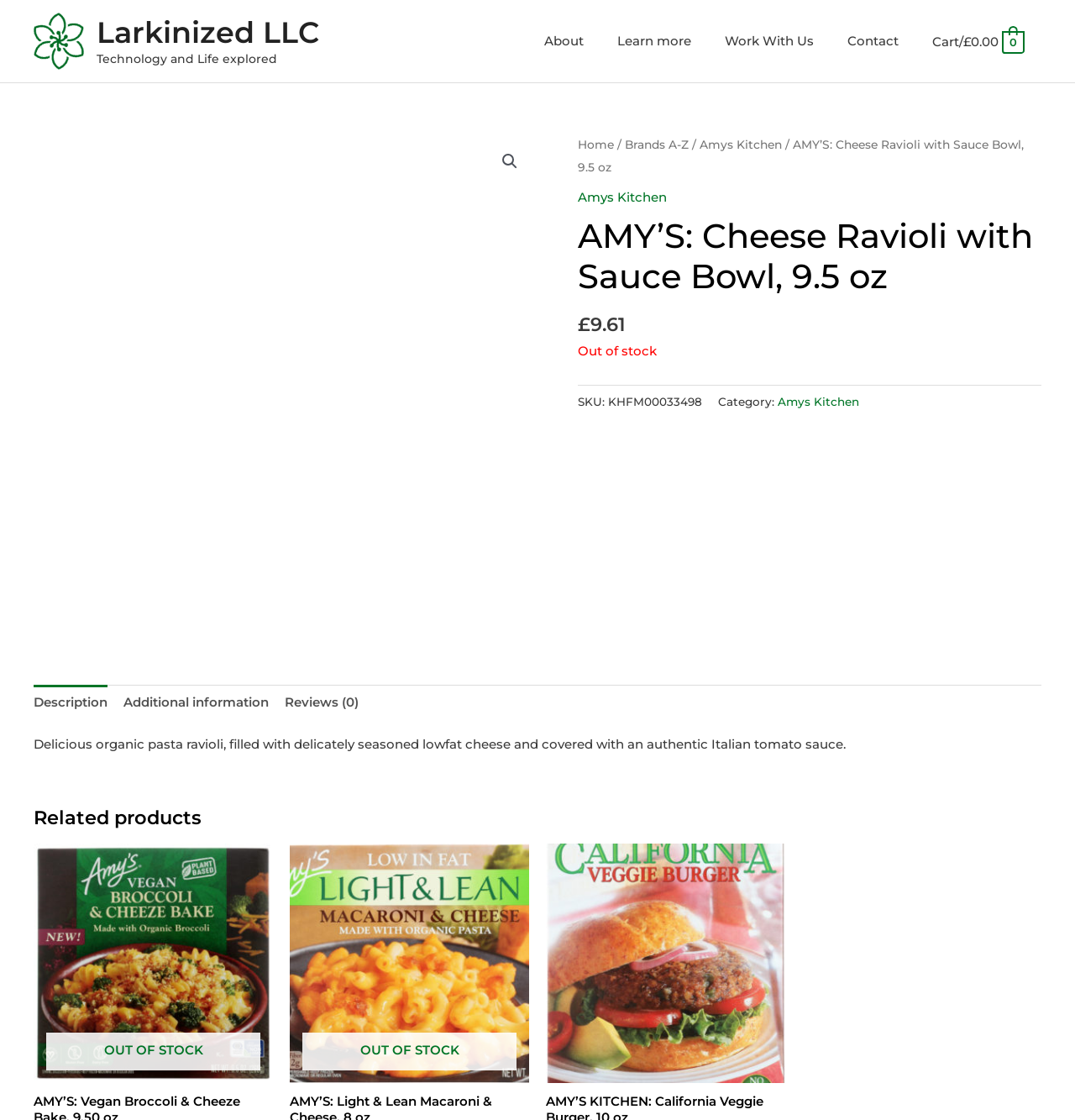What is the category of the product?
Answer the question using a single word or phrase, according to the image.

Amys Kitchen